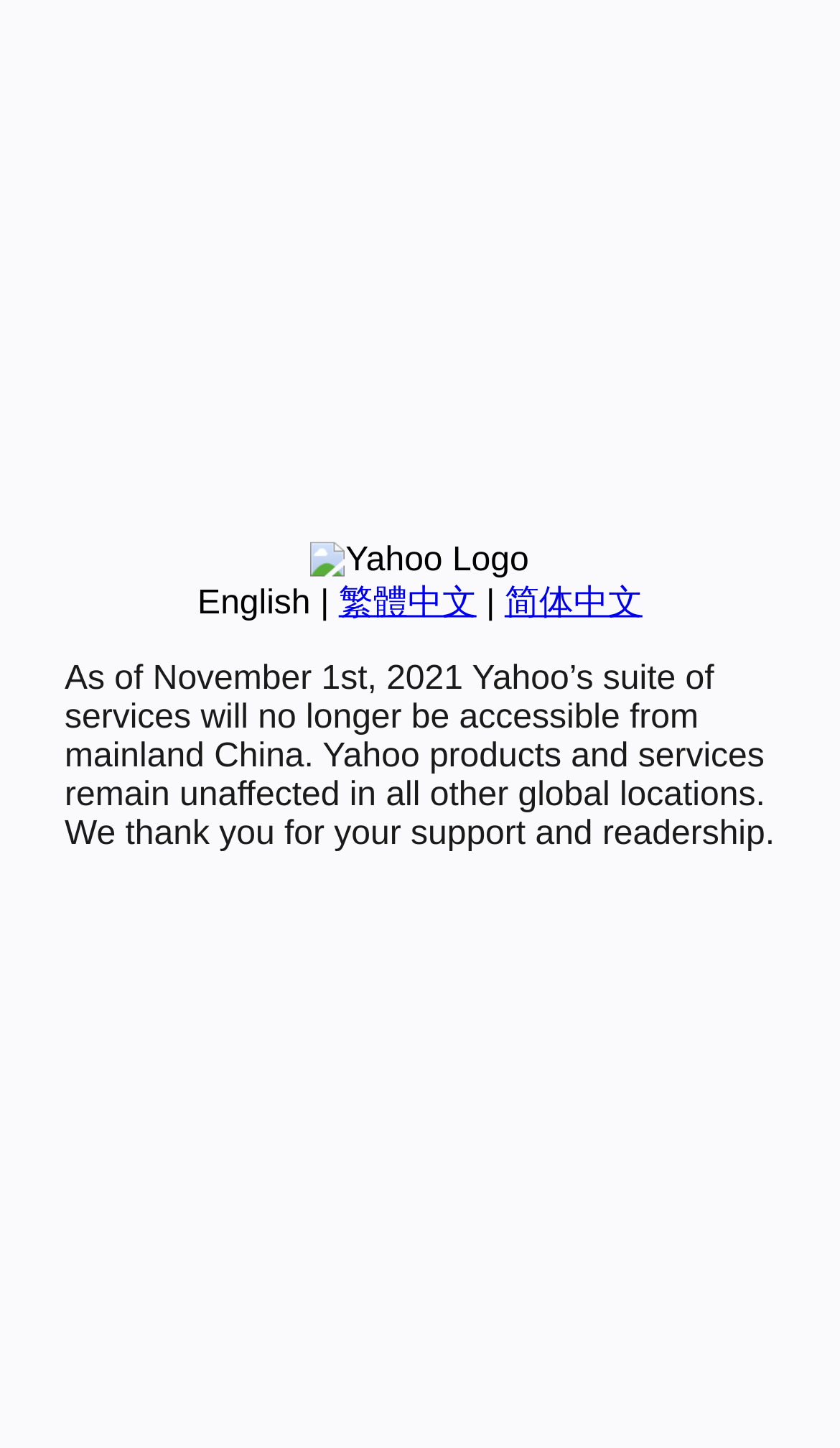Bounding box coordinates are given in the format (top-left x, top-left y, bottom-right x, bottom-right y). All values should be floating point numbers between 0 and 1. Provide the bounding box coordinate for the UI element described as: 繁體中文

[0.403, 0.404, 0.567, 0.429]